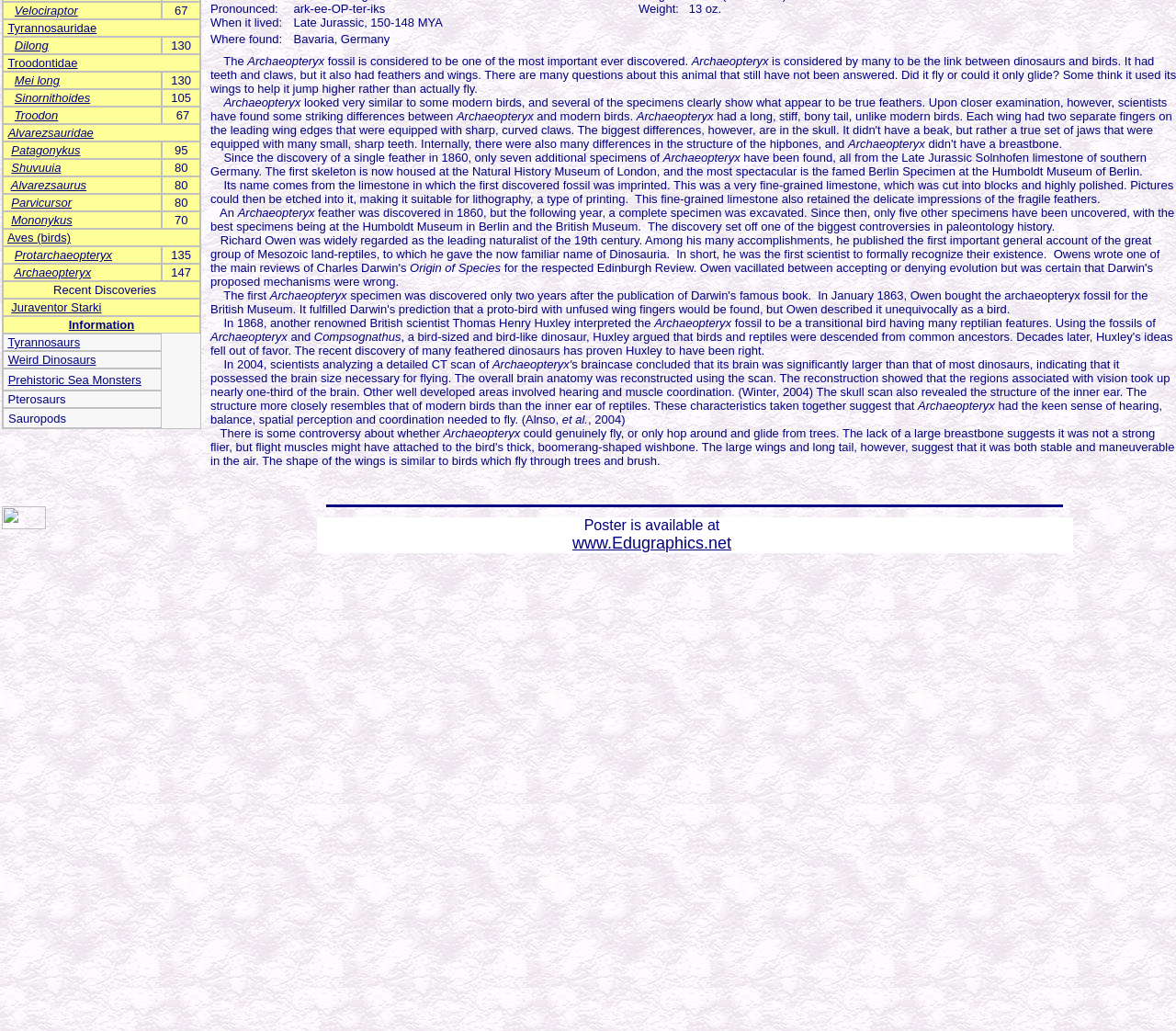Determine the bounding box of the UI element mentioned here: "Prehistoric Sea Monsters". The coordinates must be in the format [left, top, right, bottom] with values ranging from 0 to 1.

[0.007, 0.361, 0.12, 0.375]